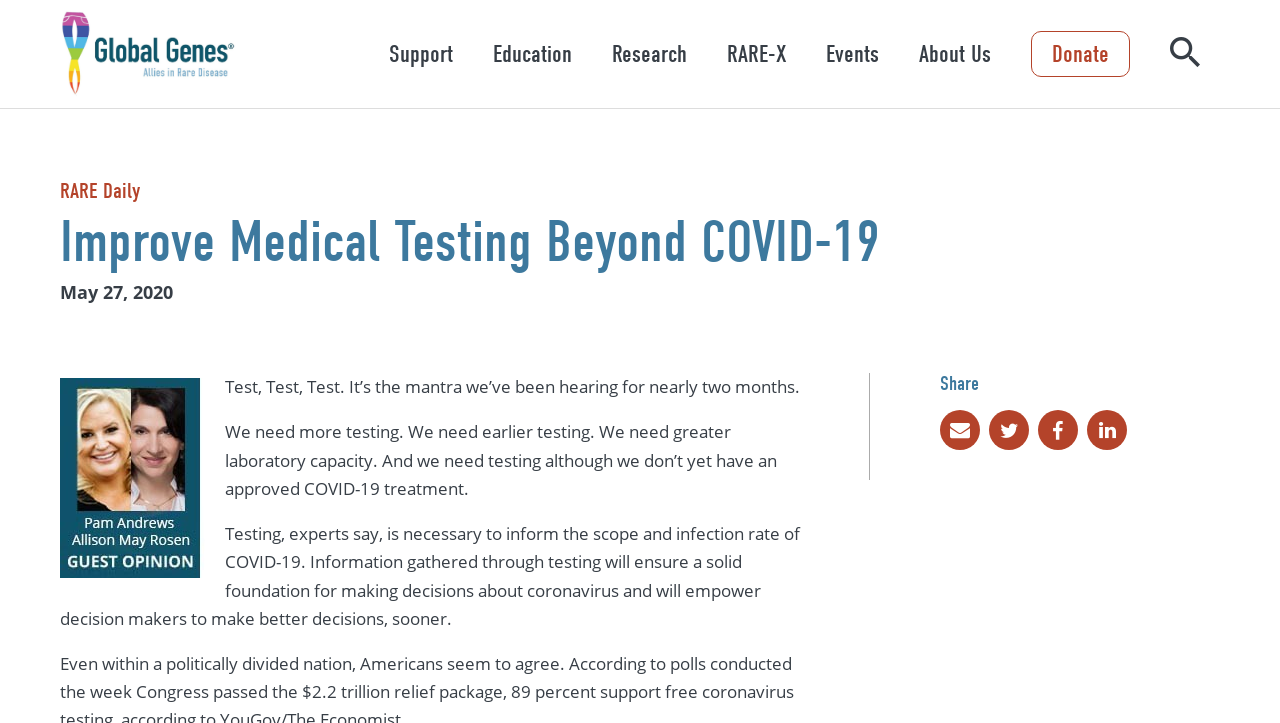Can you determine the bounding box coordinates of the area that needs to be clicked to fulfill the following instruction: "View the 'Latest Report'"?

None